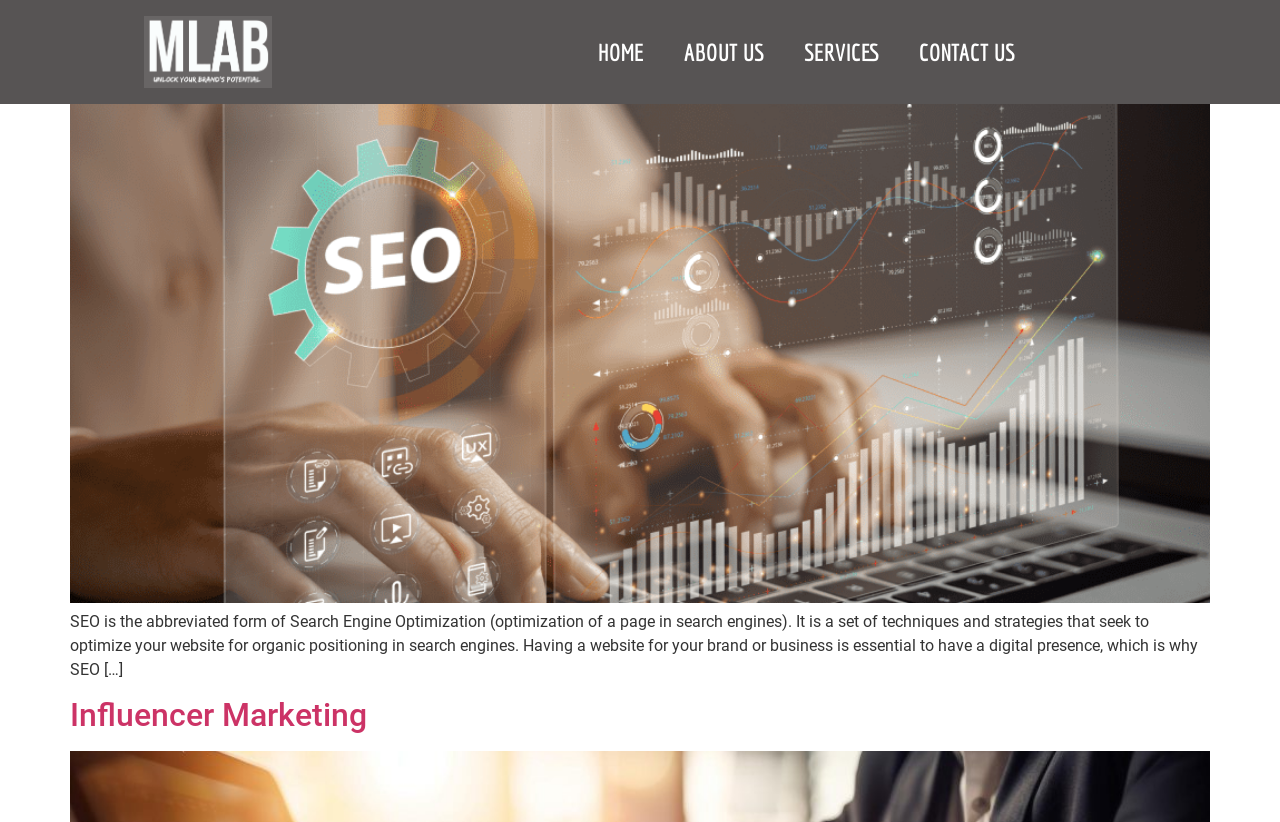Identify the bounding box coordinates for the UI element mentioned here: "Search Engine Optimization". Provide the coordinates as four float values between 0 and 1, i.e., [left, top, right, bottom].

[0.055, 0.059, 0.363, 0.105]